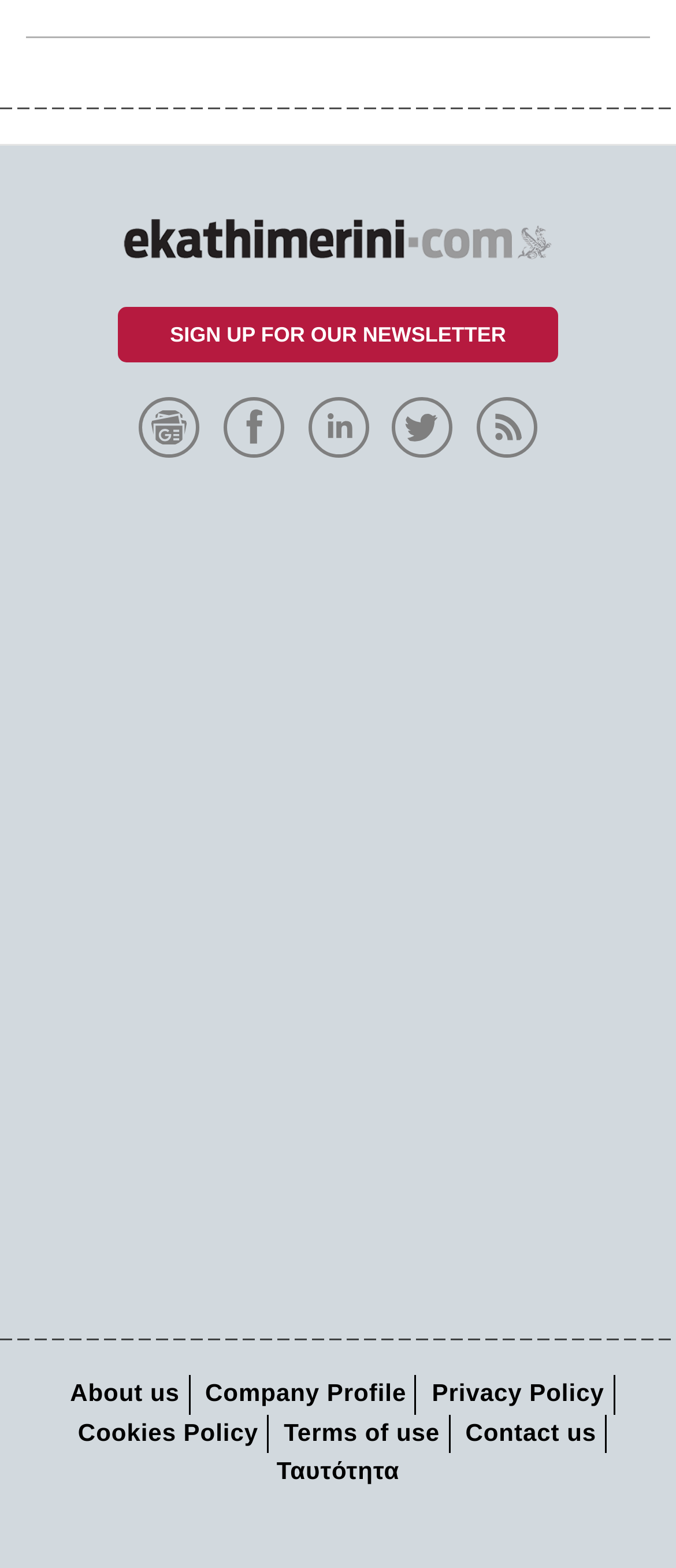Using the details in the image, give a detailed response to the question below:
What is the position of the 'kathimerinigr' link?

The 'kathimerinigr' link has a bounding box coordinate of [0.038, 0.332, 0.962, 0.394], which indicates that it is located on the left side of the webpage.